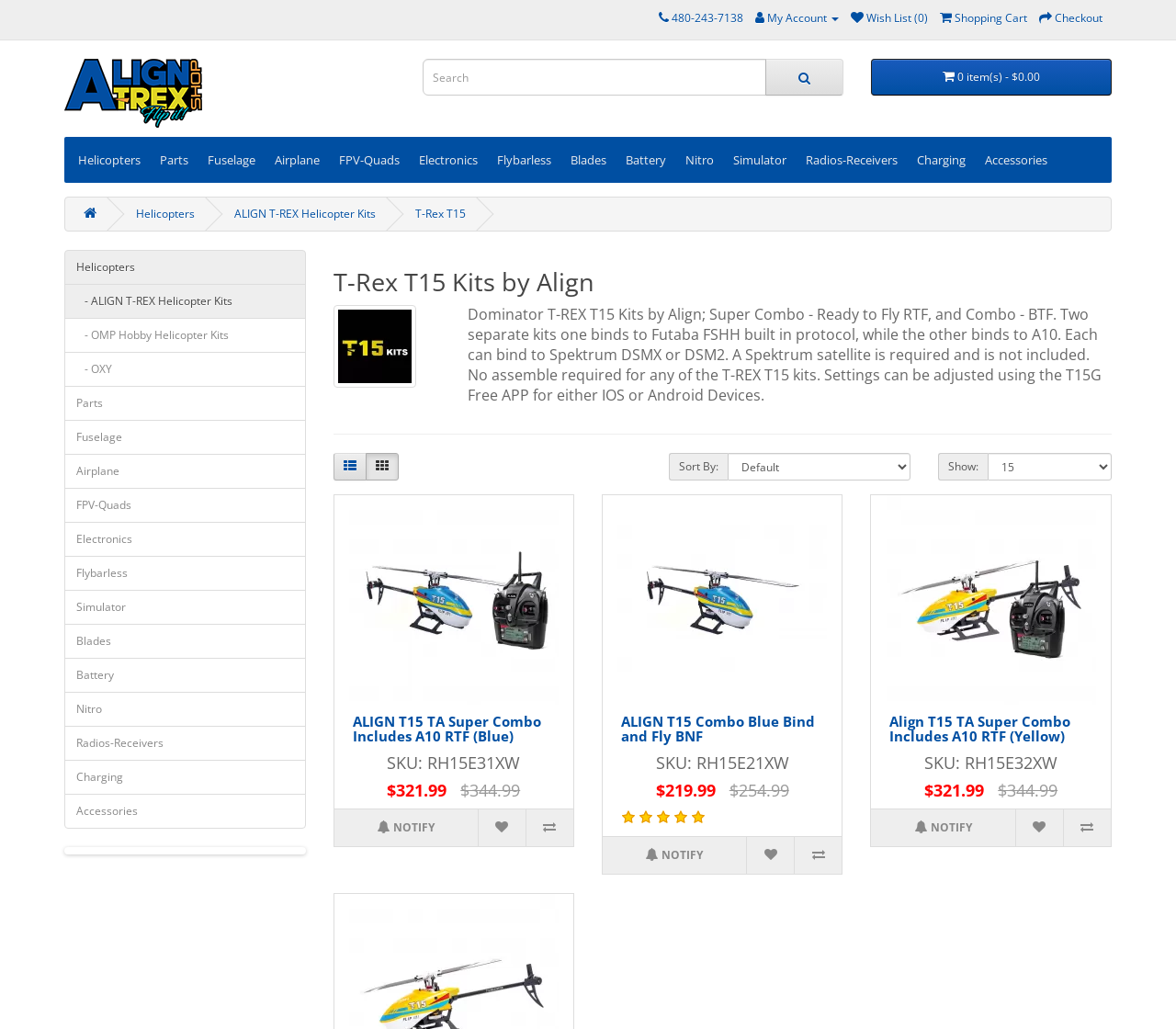Could you specify the bounding box coordinates for the clickable section to complete the following instruction: "Search for something"?

[0.359, 0.057, 0.651, 0.093]